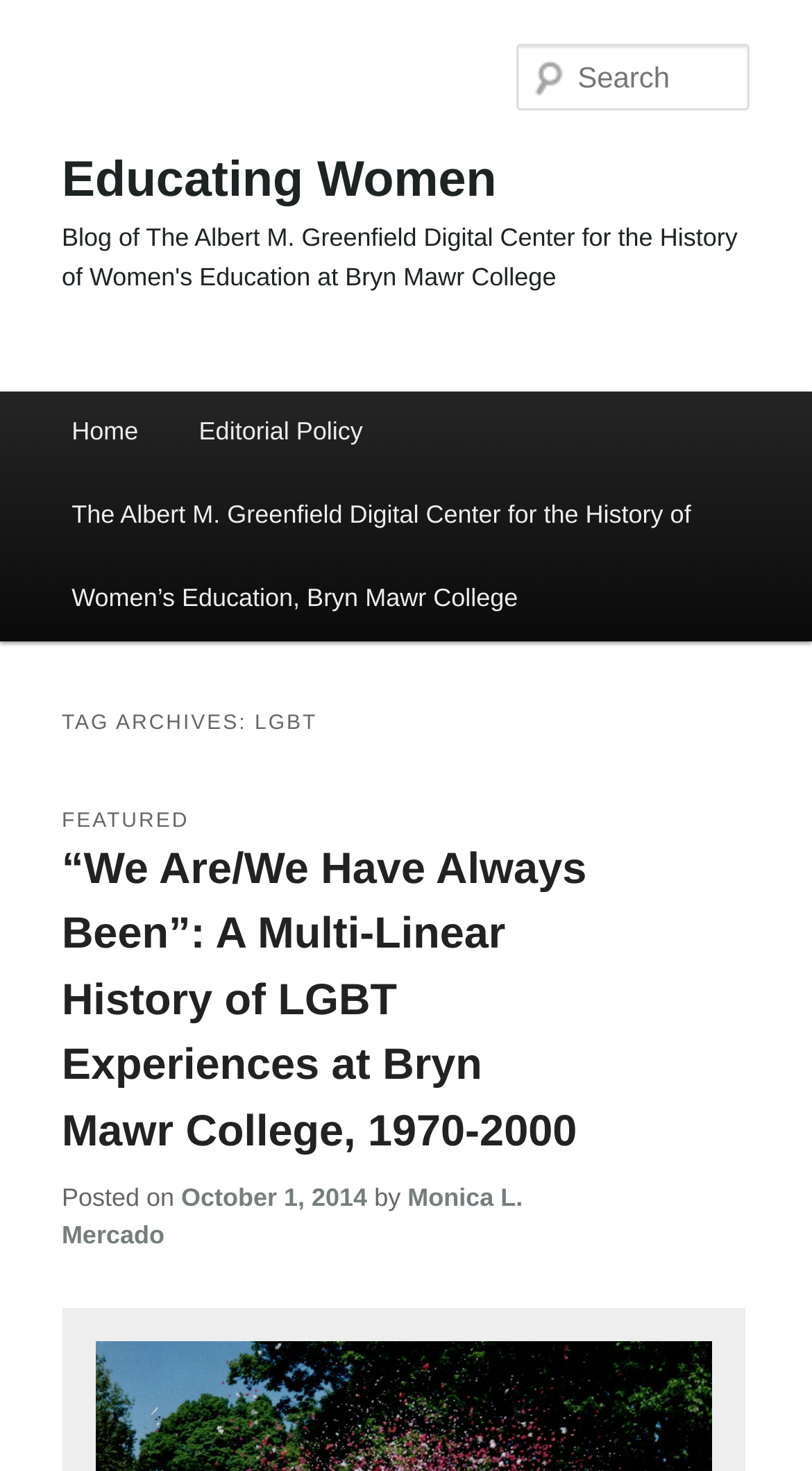Please give the bounding box coordinates of the area that should be clicked to fulfill the following instruction: "Read the blog post about LGBT experiences at Bryn Mawr College". The coordinates should be in the format of four float numbers from 0 to 1, i.e., [left, top, right, bottom].

[0.076, 0.575, 0.722, 0.786]